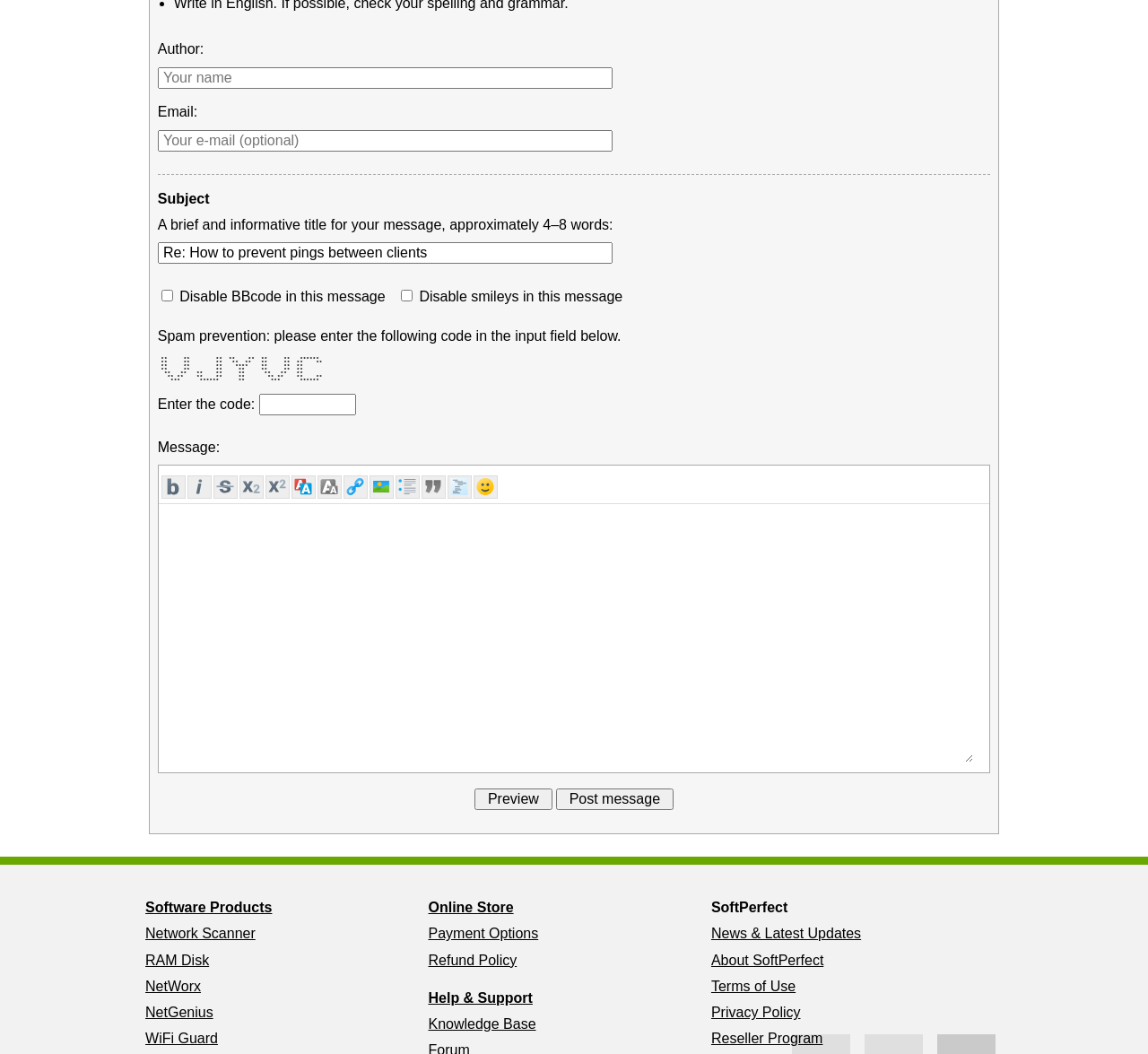Using the elements shown in the image, answer the question comprehensively: What is the label of the second button?

The second button is labeled as 'Post message', which suggests that it is the button to submit the composed message after previewing it.